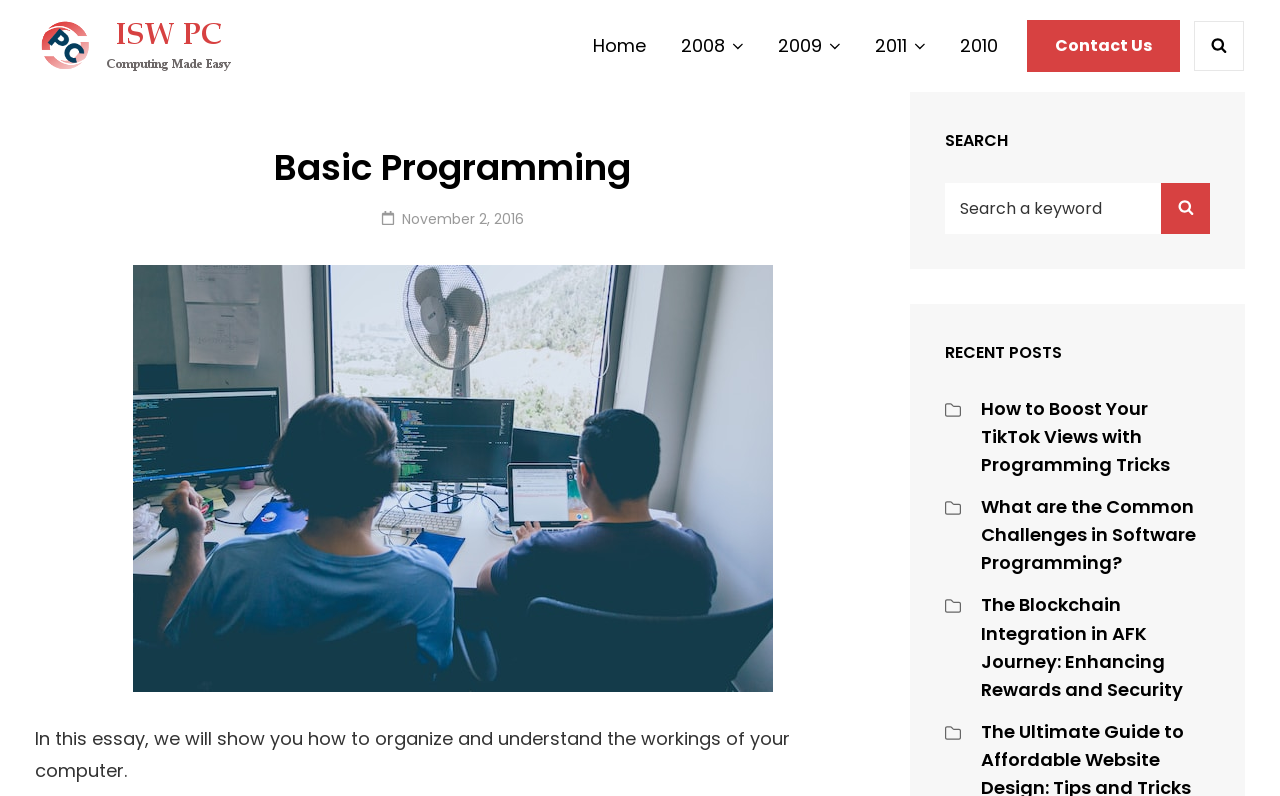Write an elaborate caption that captures the essence of the webpage.

The webpage is titled "Basic Programming" and appears to be a blog or article page. At the top left, there is a logo and a link to "ISW PC" accompanied by an image. Next to it, there is a heading "Computing Made Easy". 

On the top right, there is a primary navigation menu with links to "Home", "2008", "2009", "2011", and "2010". Further to the right, there is a "Contact Us" link and a "SEARCH" button.

Below the navigation menu, there is a header section with a heading "Basic Programming" and a subheading "Posted on November 2, 2016". Below this, there is a large image related to basic programming.

The main content of the page is an essay that starts with the sentence "In this essay, we will show you how to organize and understand the workings of your computer." The essay appears to be about computer basics and programming.

On the right side of the page, there is a search box with a heading "SEARCH" and a button to submit the search query. Below this, there is a section titled "RECENT POSTS" with links to three recent articles, including "How to Boost Your TikTok Views with Programming Tricks", "What are the Common Challenges in Software Programming?", and "The Blockchain Integration in AFK Journey: Enhancing Rewards and Security".